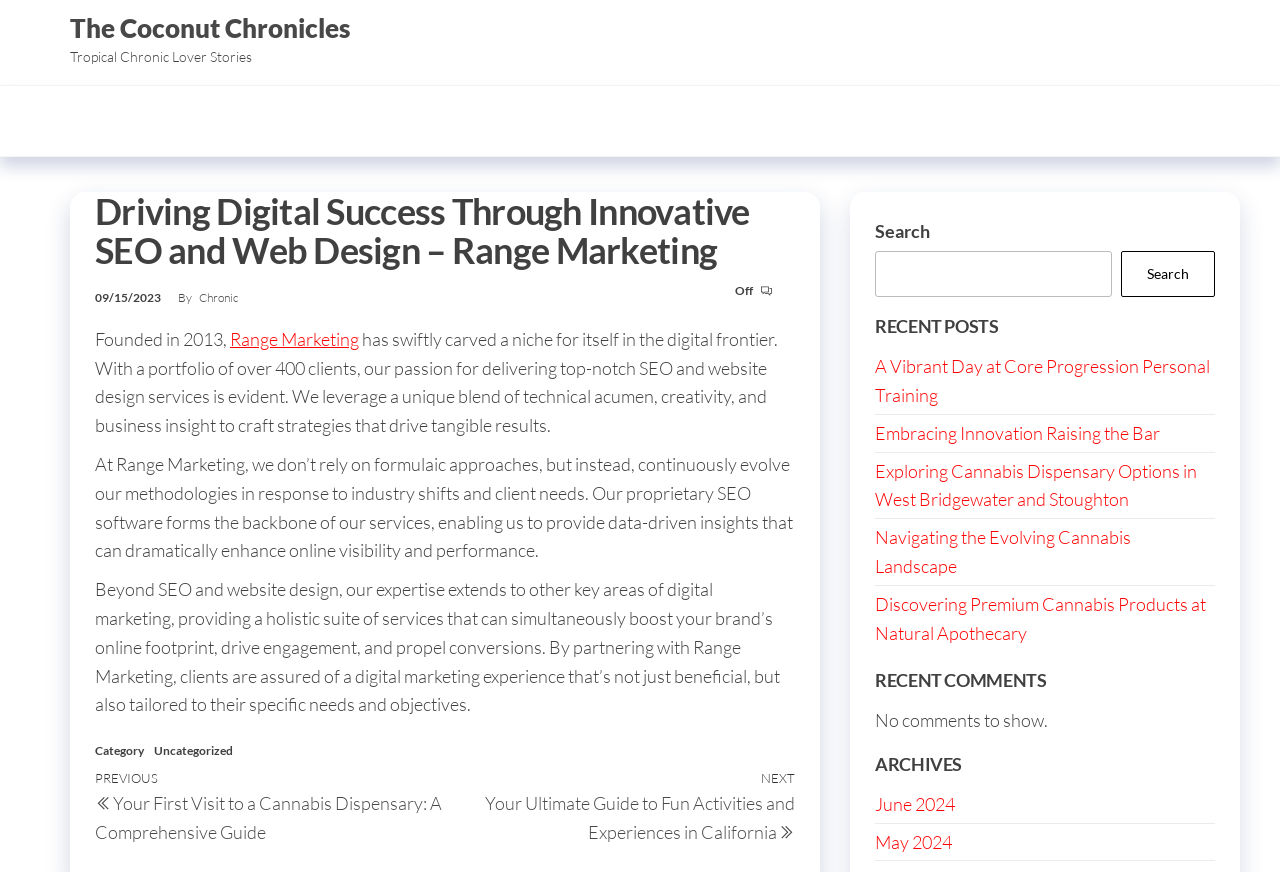Please determine the bounding box coordinates for the UI element described as: "The Coconut Chronicles".

[0.055, 0.014, 0.273, 0.05]